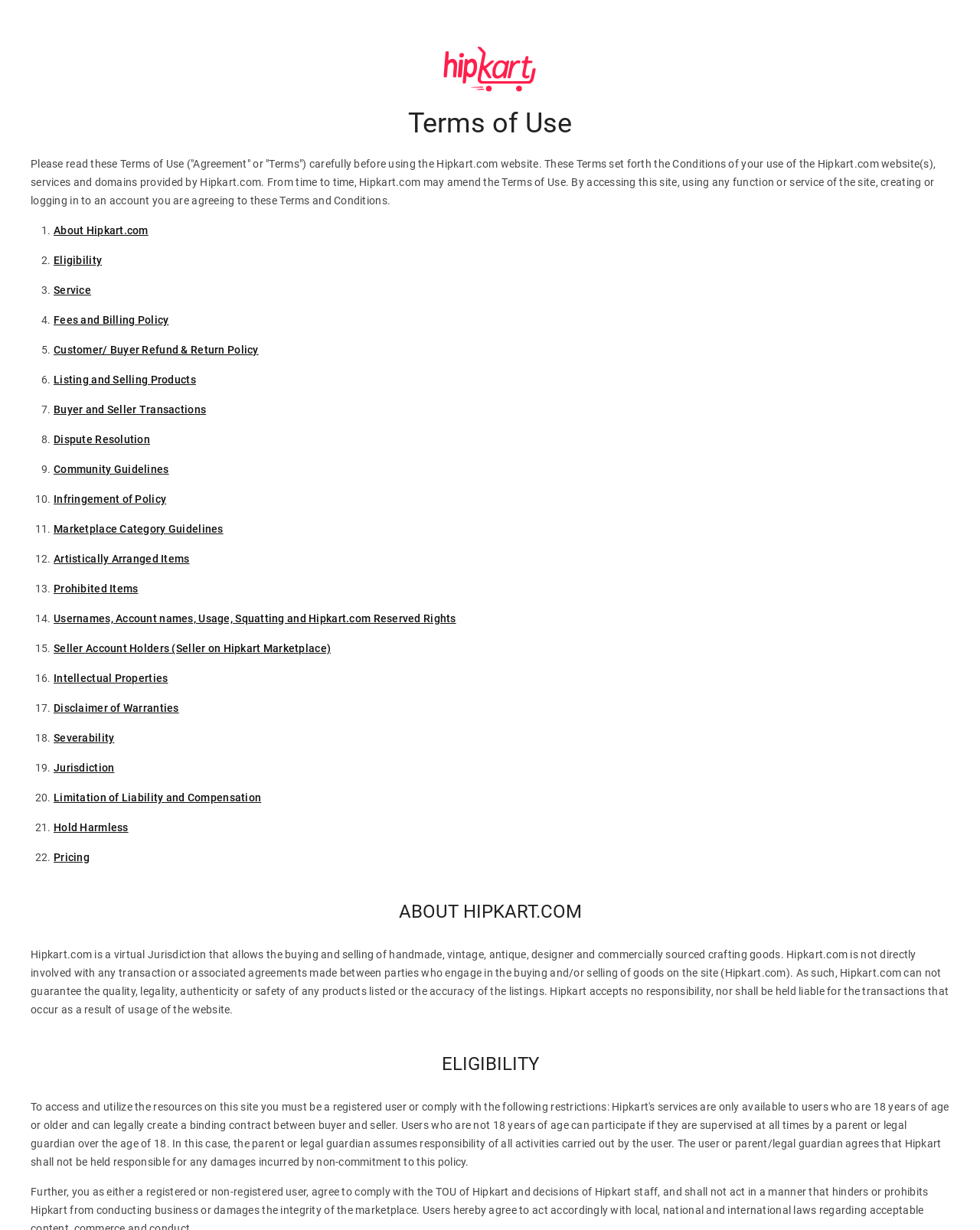Answer the question briefly using a single word or phrase: 
What is the purpose of this webpage?

Terms and Conditions